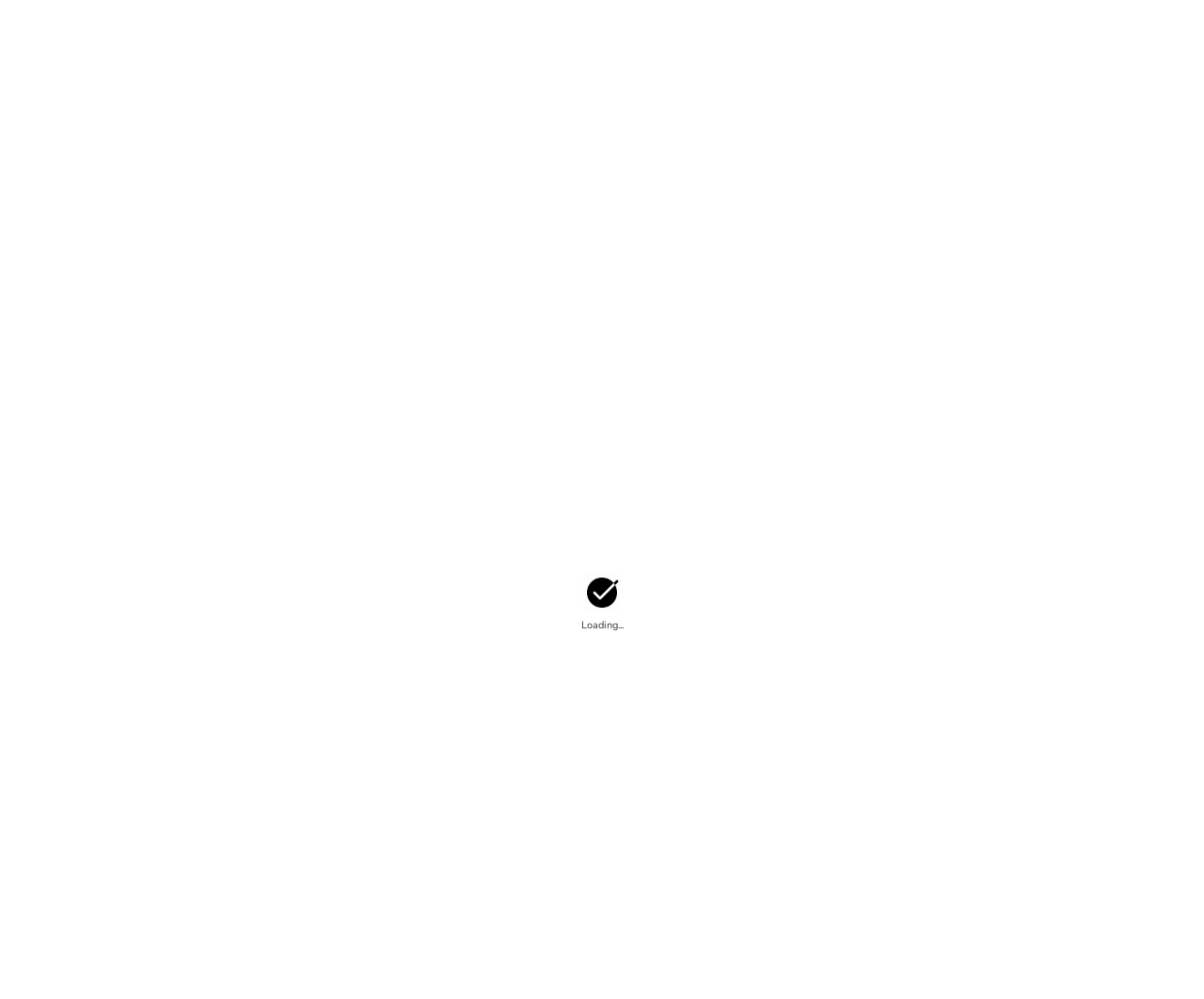Please identify the bounding box coordinates of the element's region that should be clicked to execute the following instruction: "View the cart". The bounding box coordinates must be four float numbers between 0 and 1, i.e., [left, top, right, bottom].

[0.939, 0.039, 0.961, 0.065]